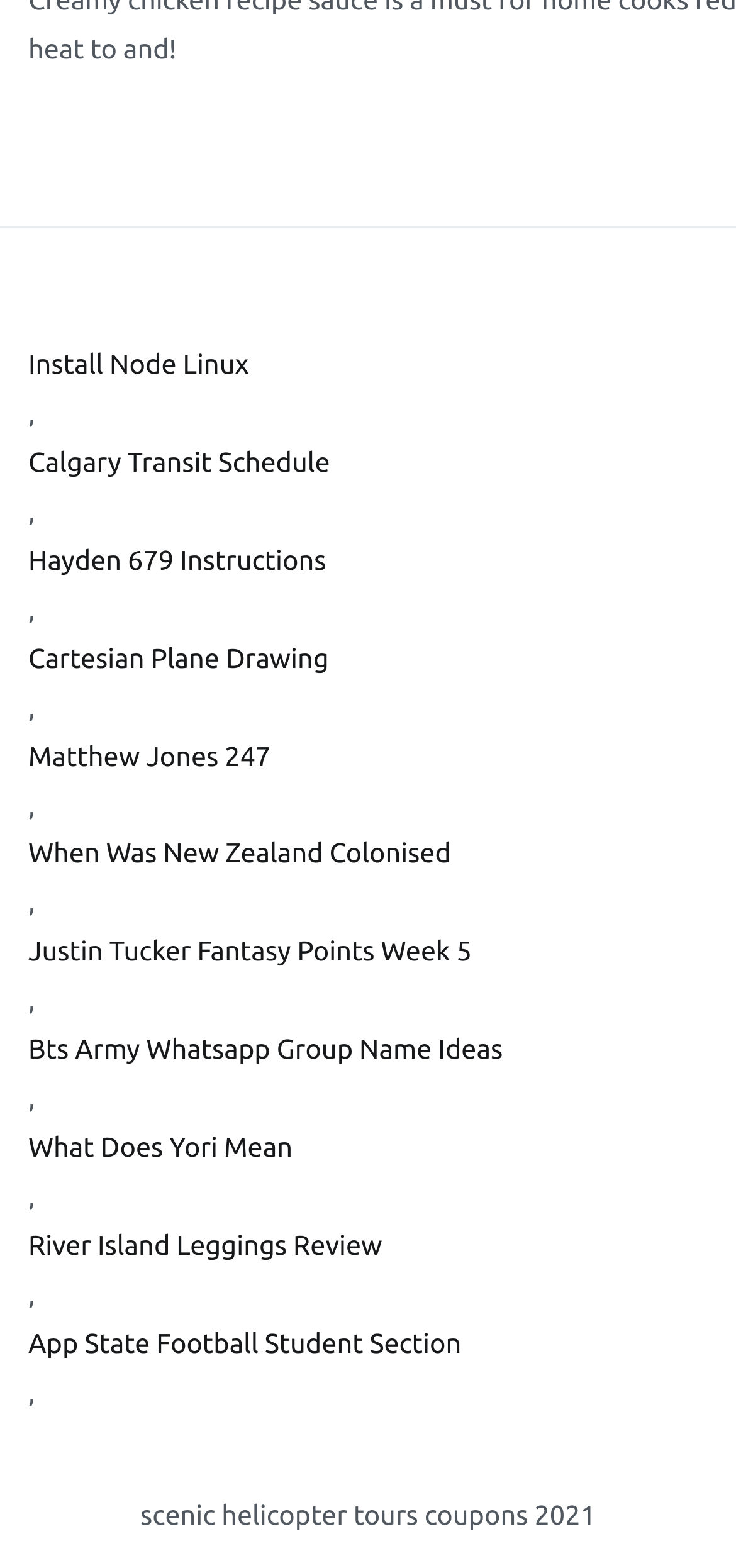Can you show the bounding box coordinates of the region to click on to complete the task described in the instruction: "Read Hayden 679 Instructions"?

[0.038, 0.343, 0.962, 0.374]